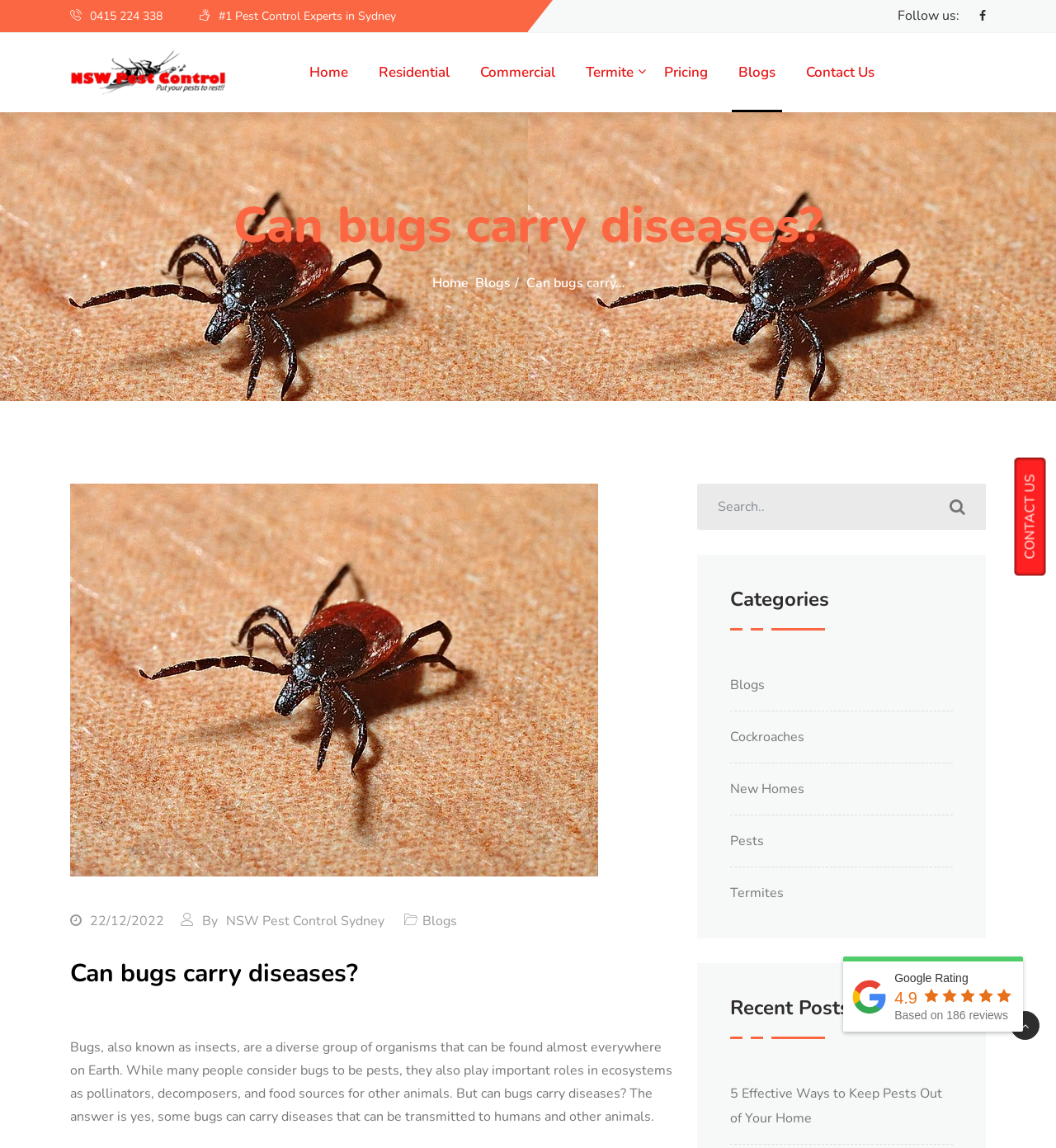Determine the bounding box coordinates of the clickable area required to perform the following instruction: "Search for something". The coordinates should be represented as four float numbers between 0 and 1: [left, top, right, bottom].

[0.66, 0.421, 0.934, 0.462]